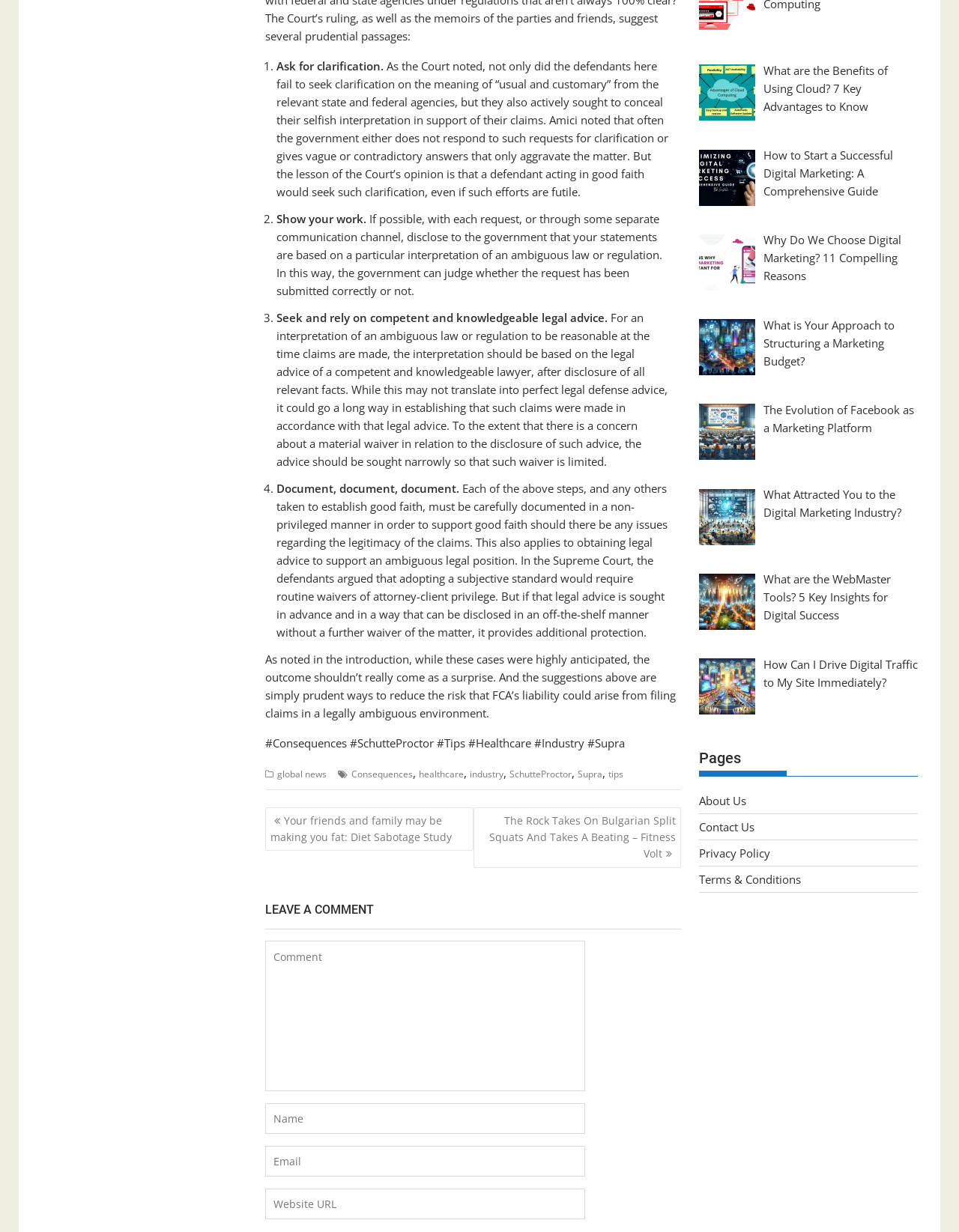Find the bounding box coordinates of the clickable element required to execute the following instruction: "Click on 'Posts'". Provide the coordinates as four float numbers between 0 and 1, i.e., [left, top, right, bottom].

[0.277, 0.655, 0.71, 0.71]